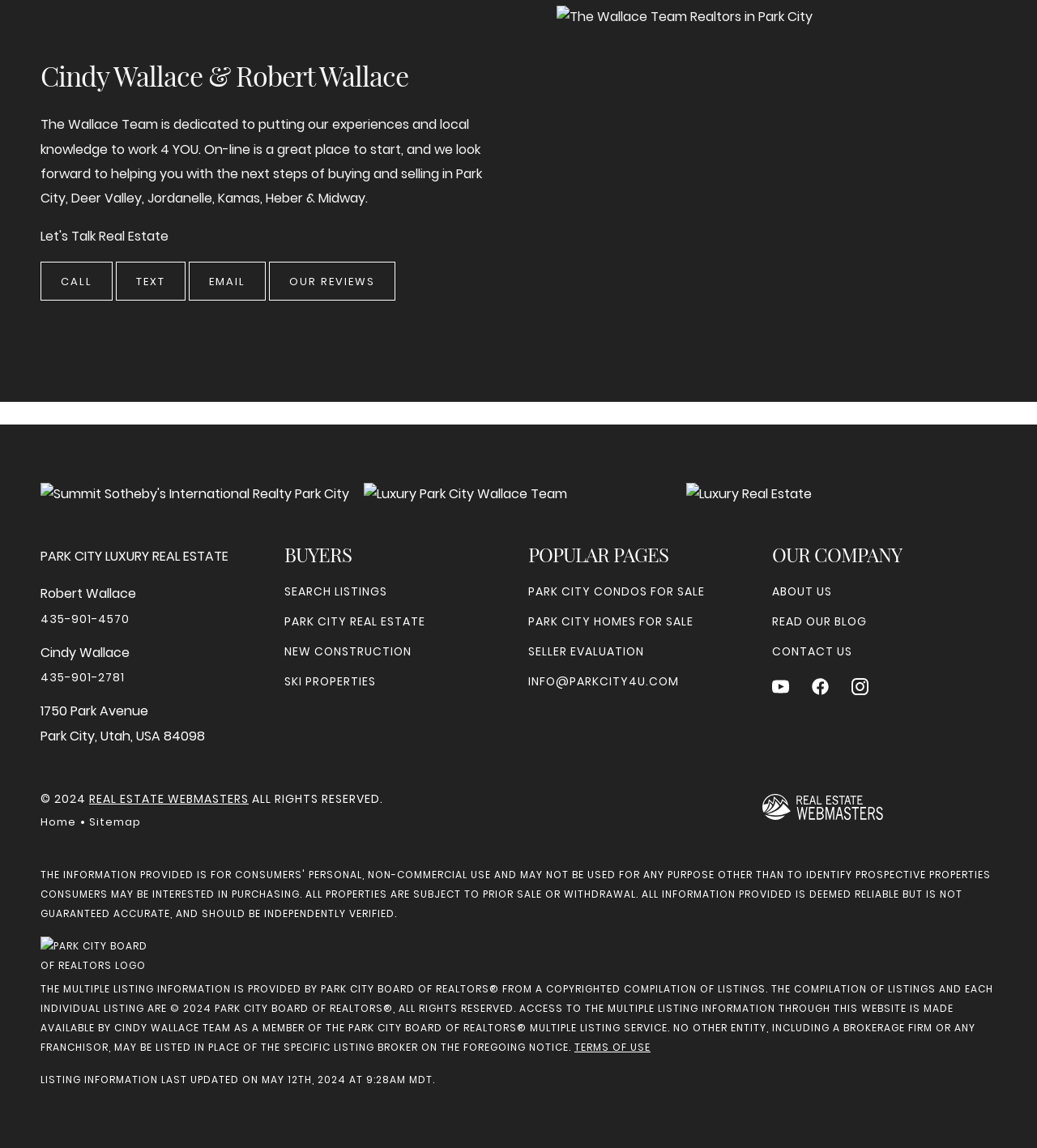What social media platforms can The Wallace Team be followed on?
Please provide a single word or phrase as your answer based on the screenshot.

Youtube, Facebook, Instagram